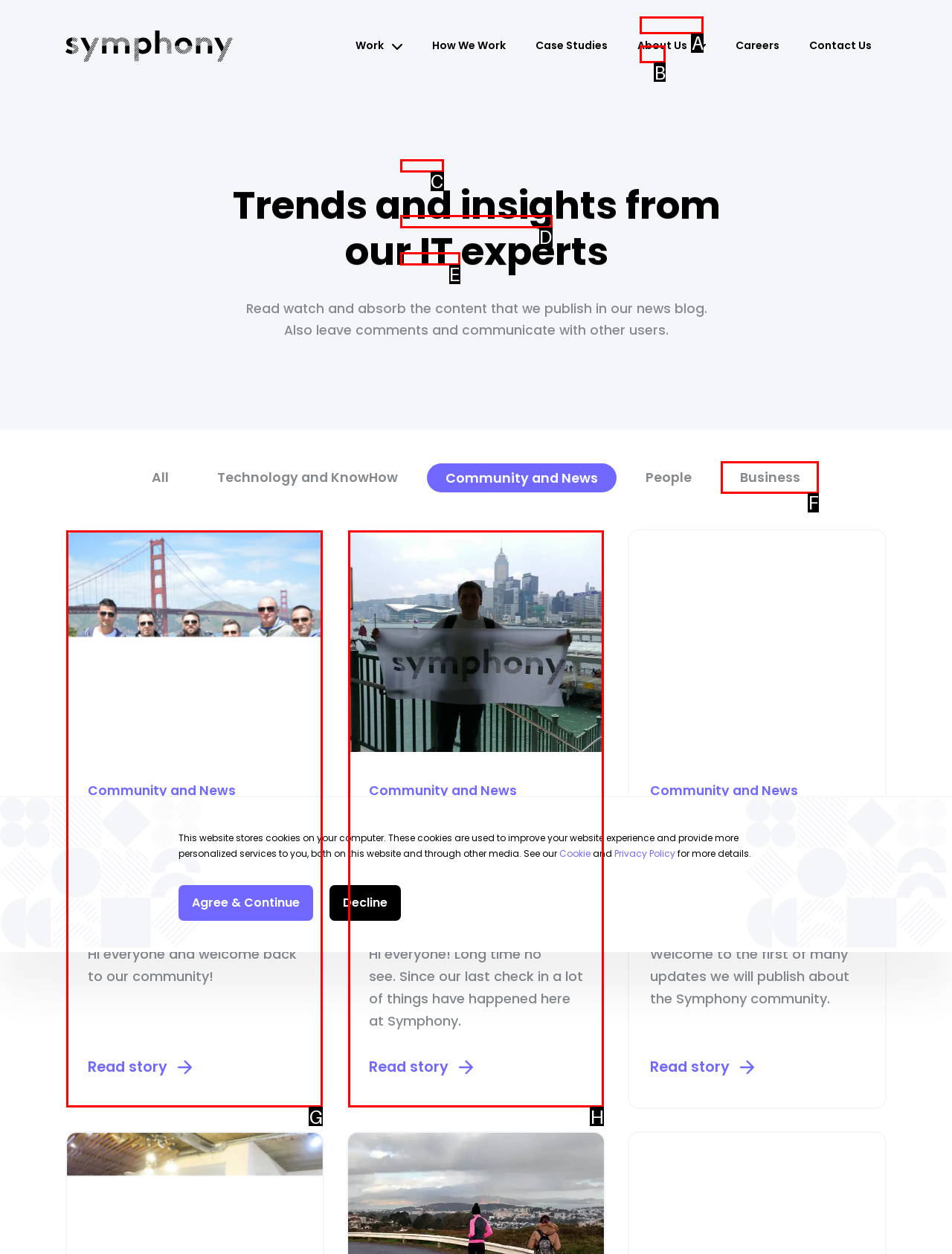Identify the letter of the UI element needed to carry out the task: Read the news blog about InsideSymphony updates
Reply with the letter of the chosen option.

G